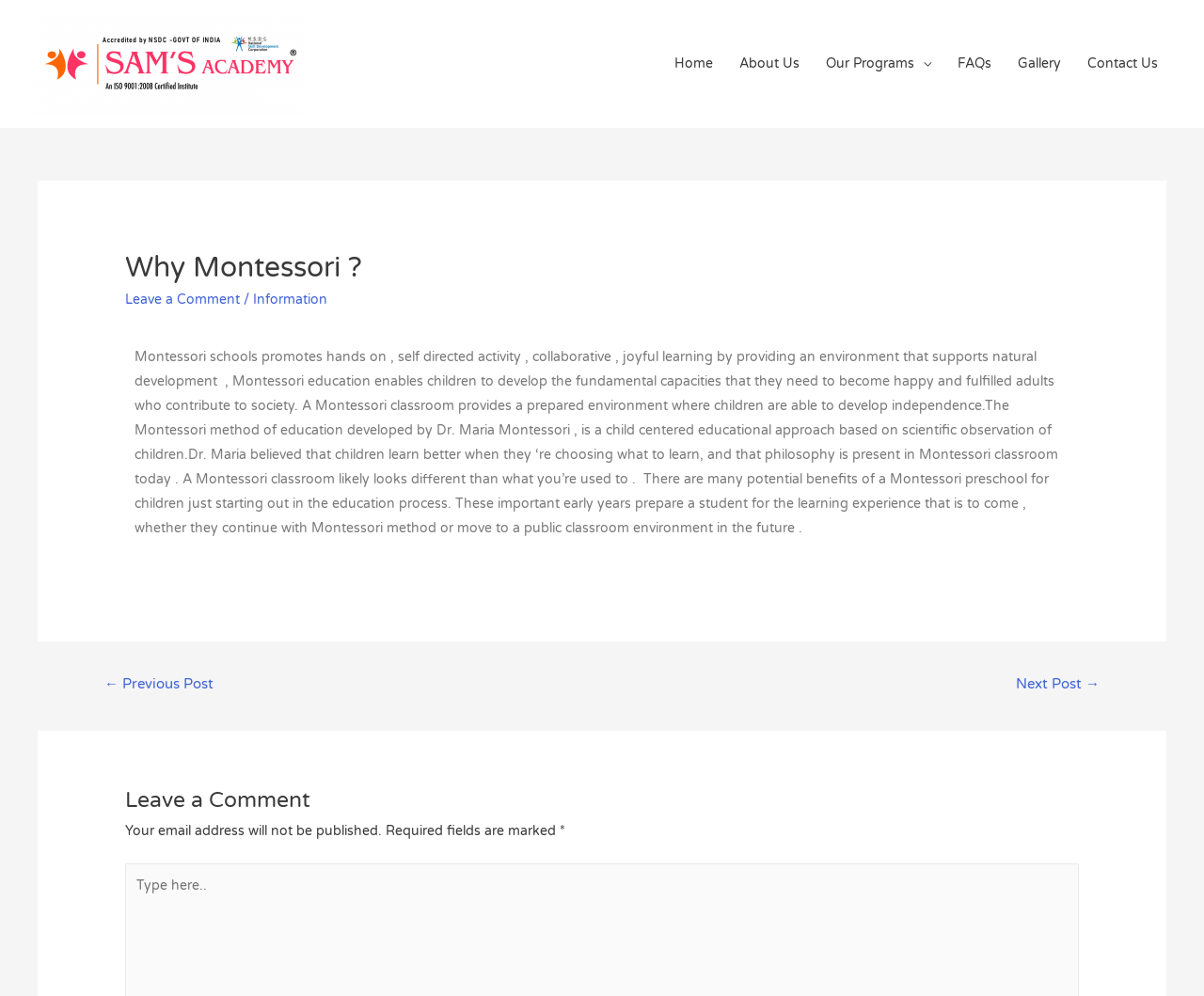Determine the bounding box of the UI component based on this description: "Home". The bounding box coordinates should be four float values between 0 and 1, i.e., [left, top, right, bottom].

[0.549, 0.038, 0.603, 0.091]